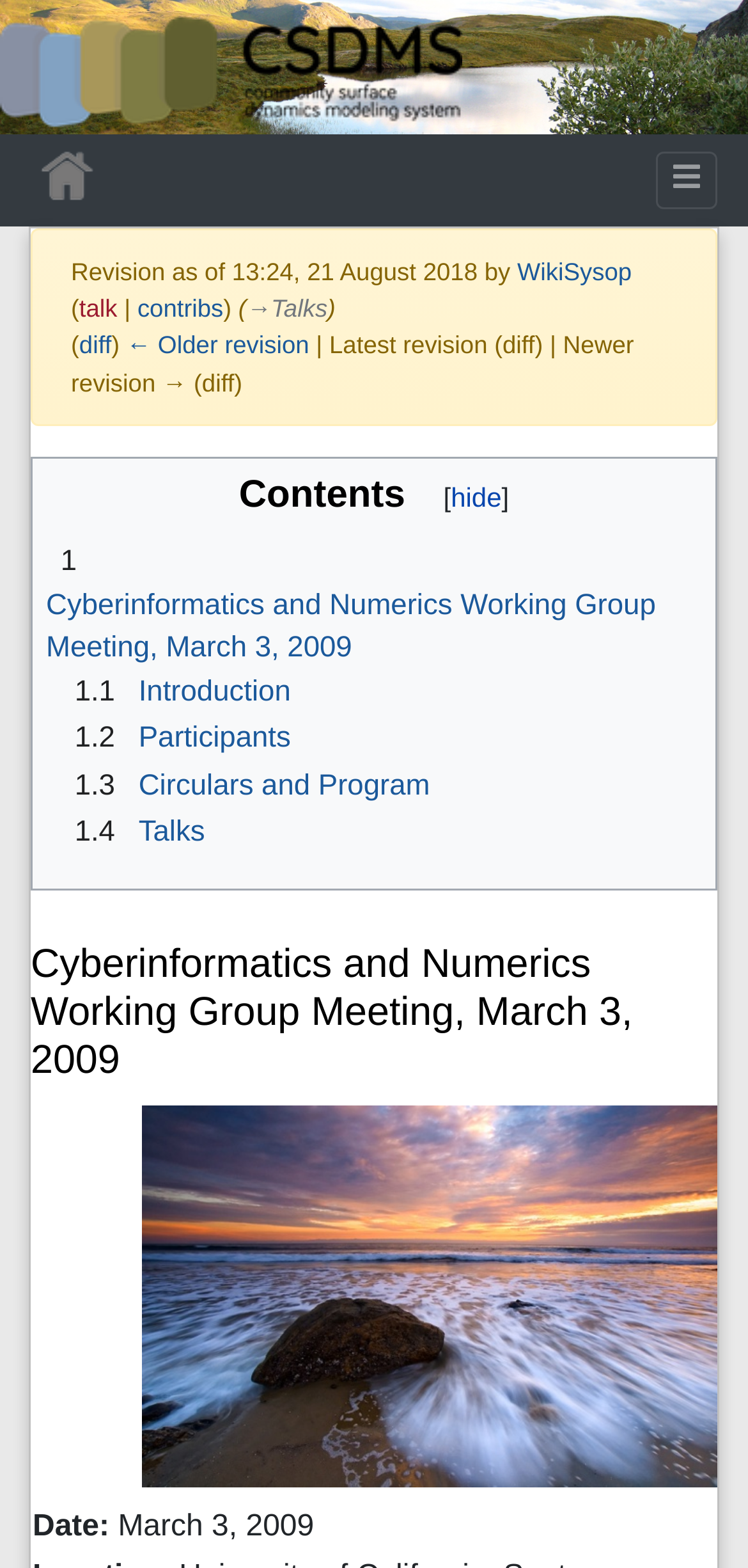Please provide a brief answer to the following inquiry using a single word or phrase:
What is the topic of the meeting described on this page?

Cyberinformatics and Numerics